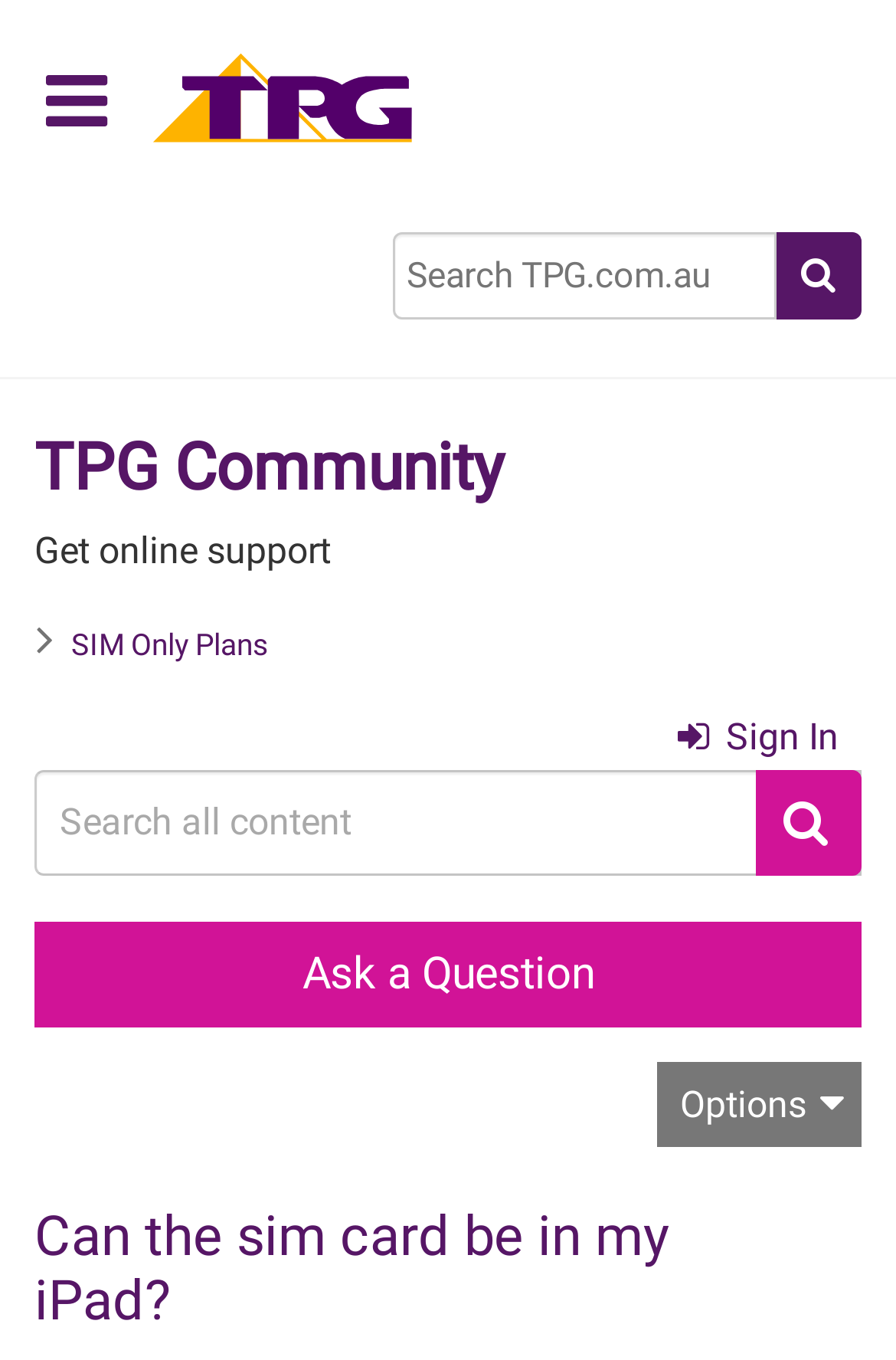Specify the bounding box coordinates of the area that needs to be clicked to achieve the following instruction: "Read FAQs".

None